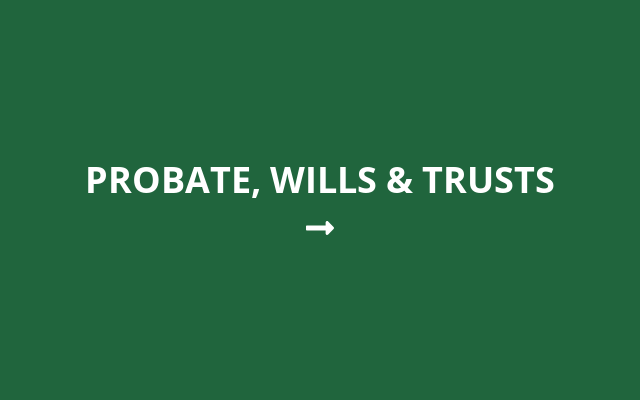What is the purpose of the section?
Please answer the question as detailed as possible based on the image.

The section is dedicated to discussing legal matters concerning the management of estates, wills, and trusts, emphasizing the importance of proper planning and legal guidance in these sensitive areas.